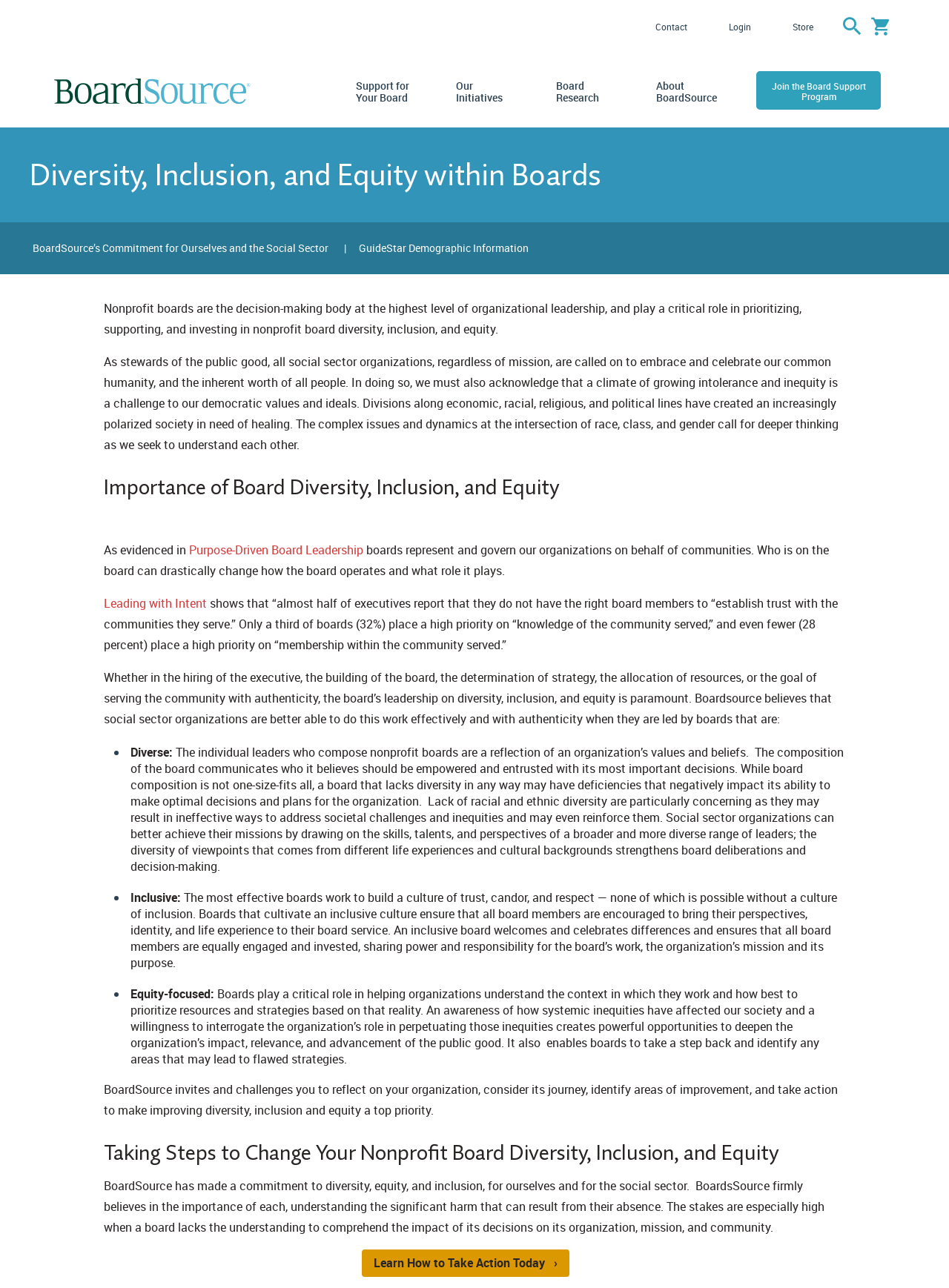Identify the bounding box for the given UI element using the description provided. Coordinates should be in the format (top-left x, top-left y, bottom-right x, bottom-right y) and must be between 0 and 1. Here is the description: Contact

[0.691, 0.017, 0.724, 0.024]